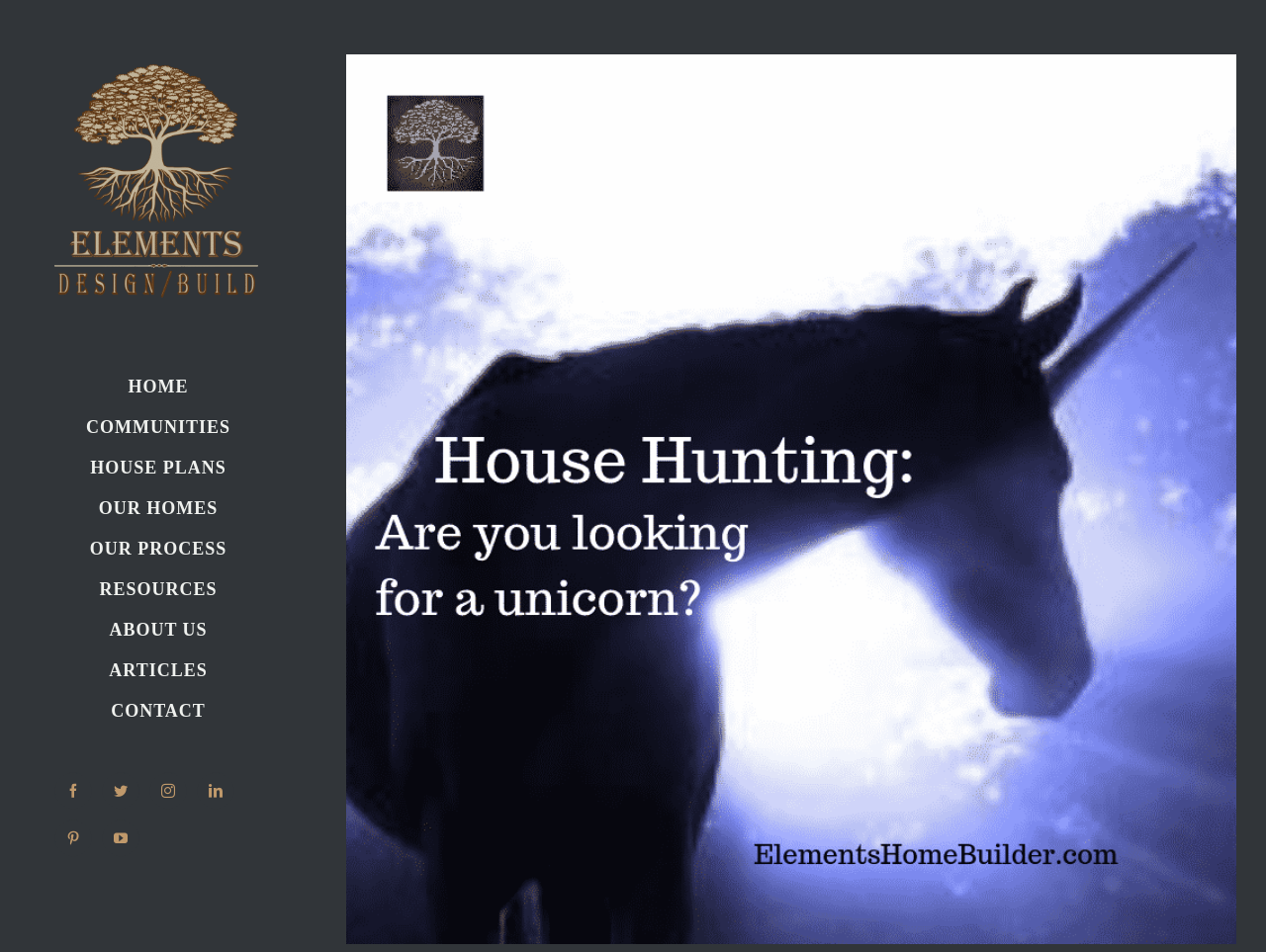Determine the bounding box coordinates of the clickable element to complete this instruction: "Click the Elements Design Build Logo". Provide the coordinates in the format of four float numbers between 0 and 1, [left, top, right, bottom].

[0.043, 0.067, 0.207, 0.318]